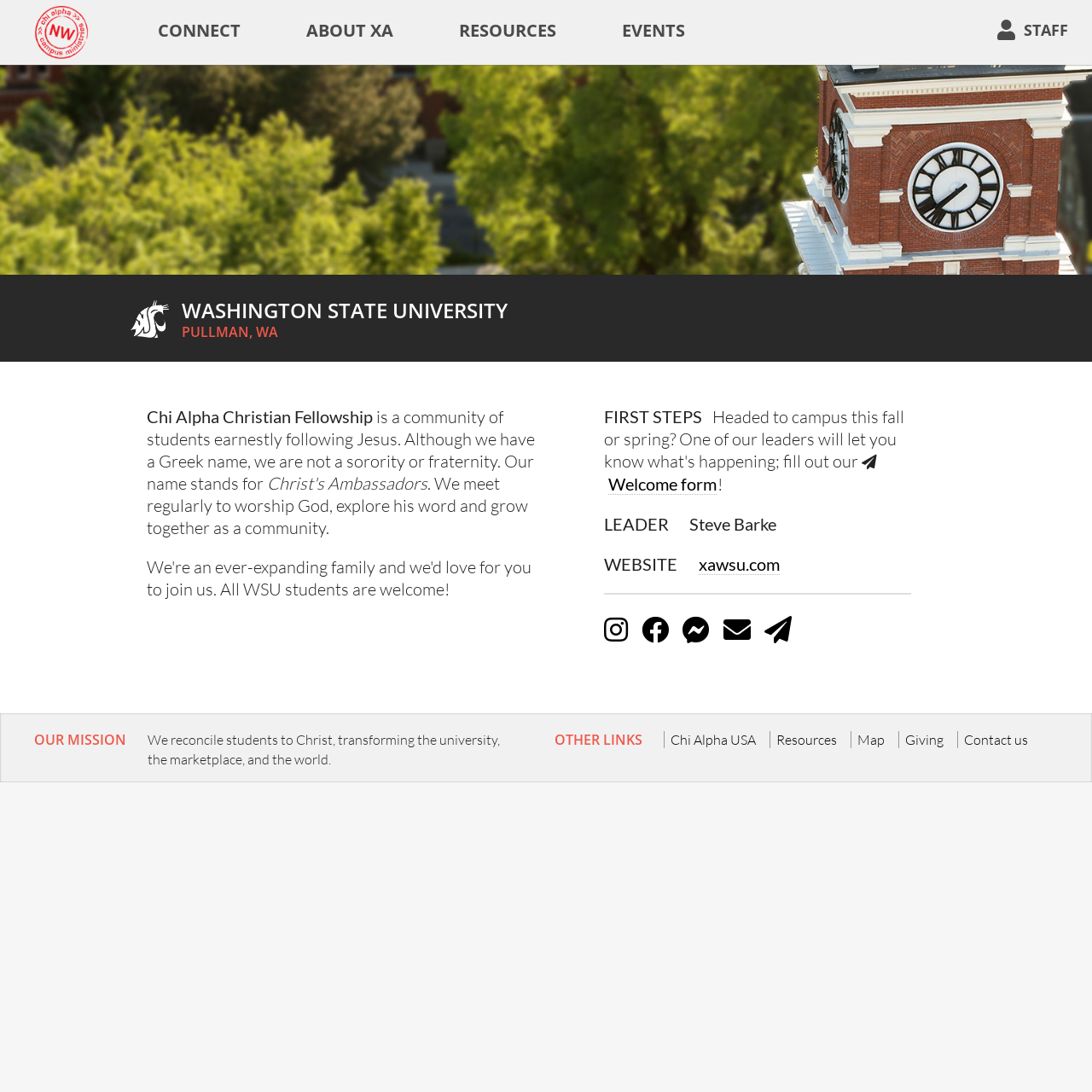What is the purpose of the ministry?
Look at the webpage screenshot and answer the question with a detailed explanation.

The purpose of the ministry can be inferred from the meta description and the StaticText element with the text 'is a community of students earnestly following Jesus.' located at [0.135, 0.372, 0.49, 0.452]. This text suggests that the ministry is focused on helping students follow Jesus Christ.